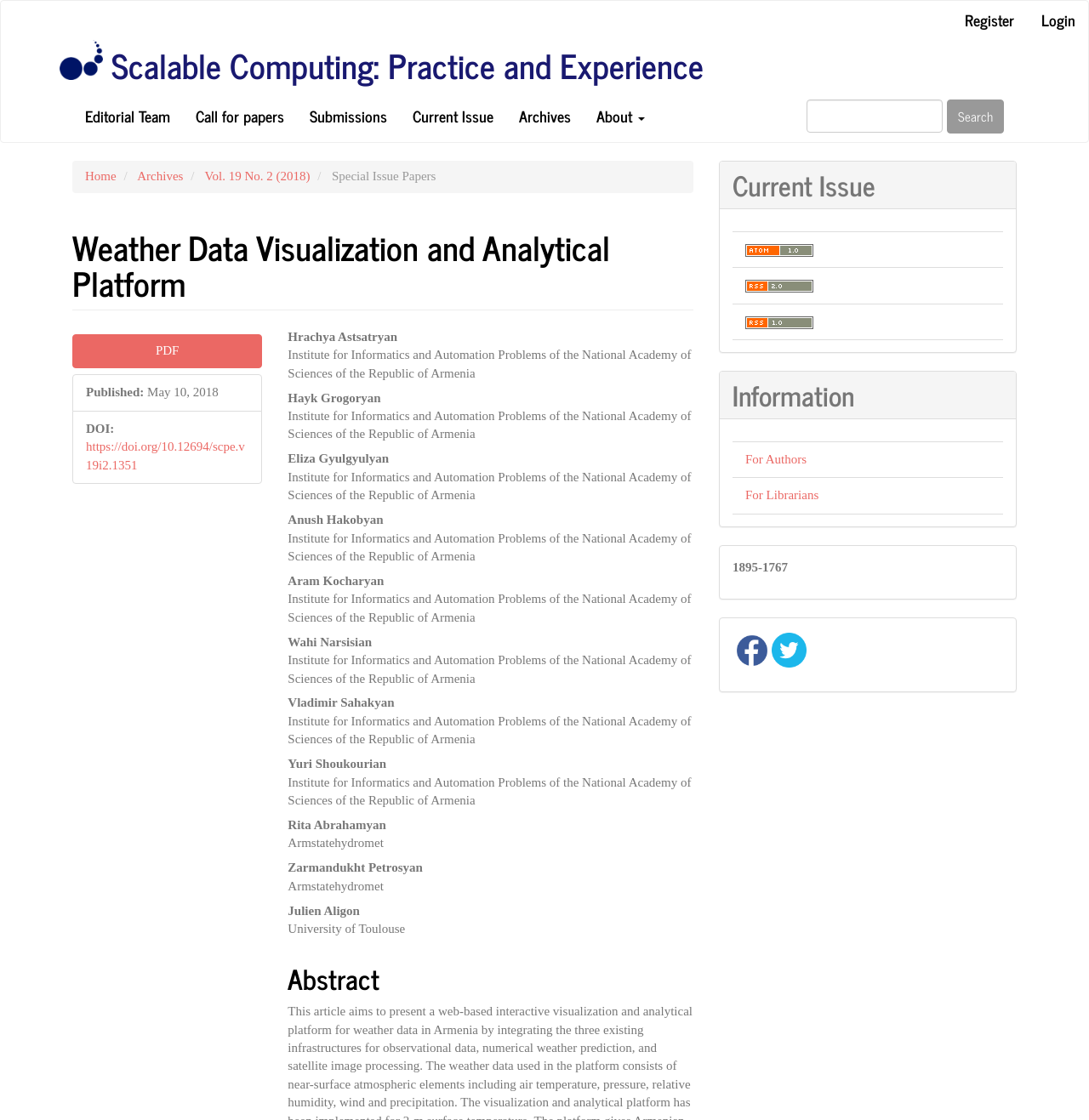Can you provide the bounding box coordinates for the element that should be clicked to implement the instruction: "View the current issue"?

[0.367, 0.081, 0.465, 0.127]